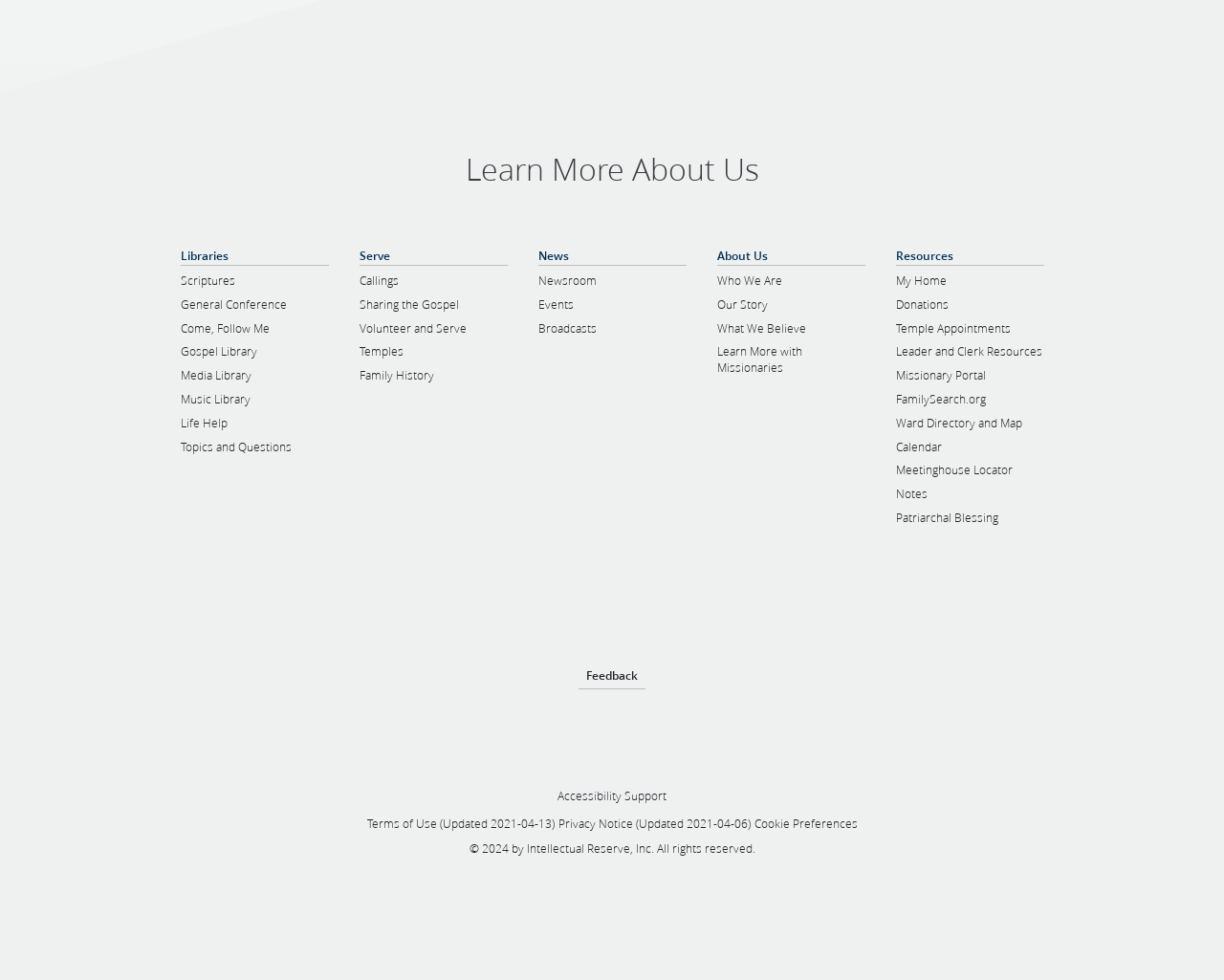Find the bounding box coordinates for the area you need to click to carry out the instruction: "Get to know who we are". The coordinates should be four float numbers between 0 and 1, indicated as [left, top, right, bottom].

[0.586, 0.279, 0.639, 0.295]